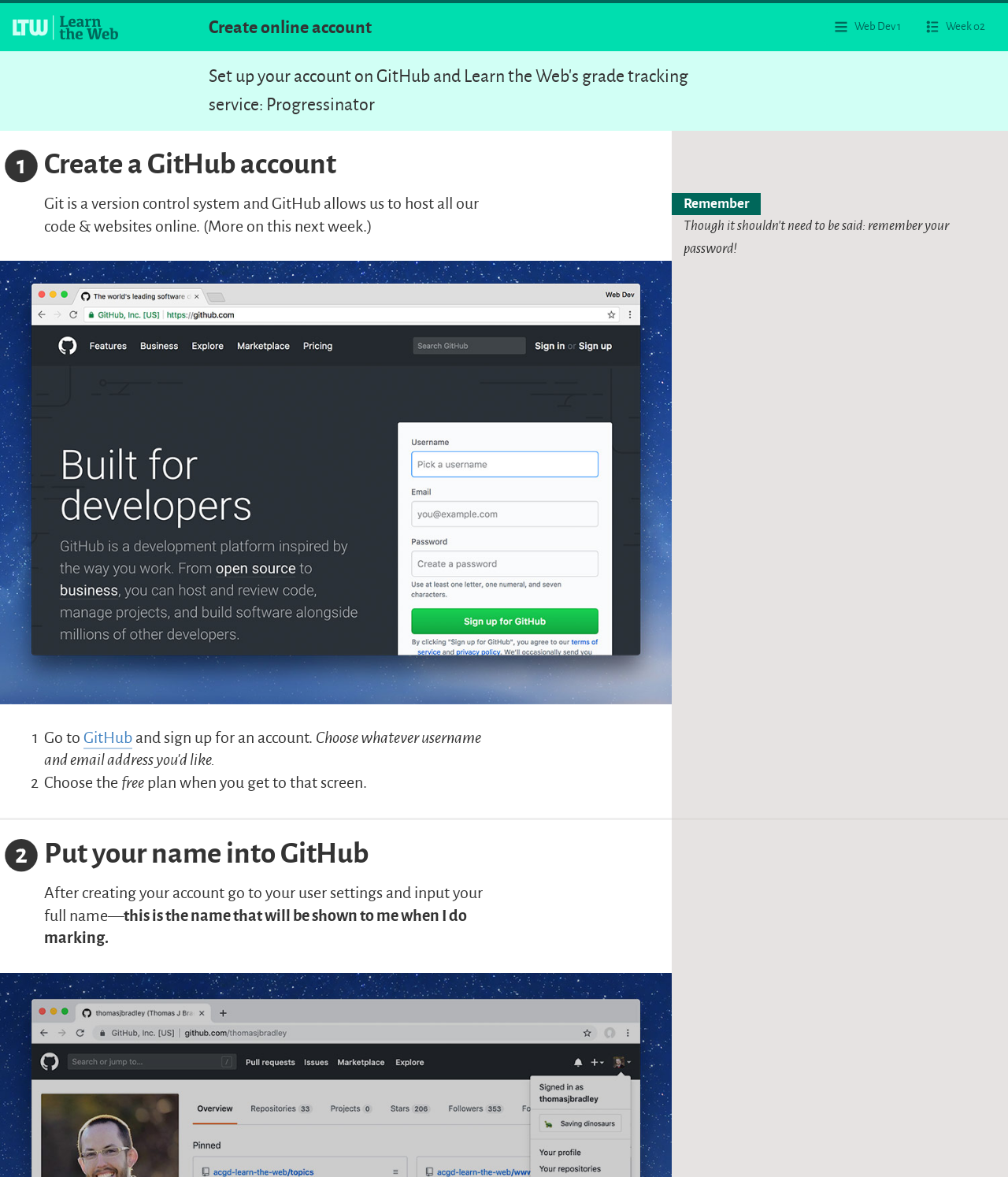Write an exhaustive caption that covers the webpage's main aspects.

This webpage is about setting up an account on GitHub and using Learn the Web's grade tracking service, Progressinator. At the top left, there is a link to the Learn the Web homepage, accompanied by a small image of the Learn the Web logo. Next to it, there is a heading that reads "Create online account". 

On the top right, there are three links: "Web Dev 1", "Week 02", each accompanied by a small image. Below the heading "Create online account", there is a paragraph of text that explains the purpose of the page.

The main content of the page is divided into three sections. The first section, "Create a GitHub account", has a heading and a brief explanation of what Git and GitHub are. It also contains a link to GitHub, where users can sign up for an account. The section provides instructions on choosing a username and email address, and selecting the free plan.

The second section, "Remember", has a heading and a reminder to users to remember their password. The third section, "Put your name into GitHub", has a heading and instructions on how to input a full name into GitHub user settings, which will be used for marking purposes.

Throughout the page, there are several small images and icons, including SVG roots, but they do not contain any descriptive text.